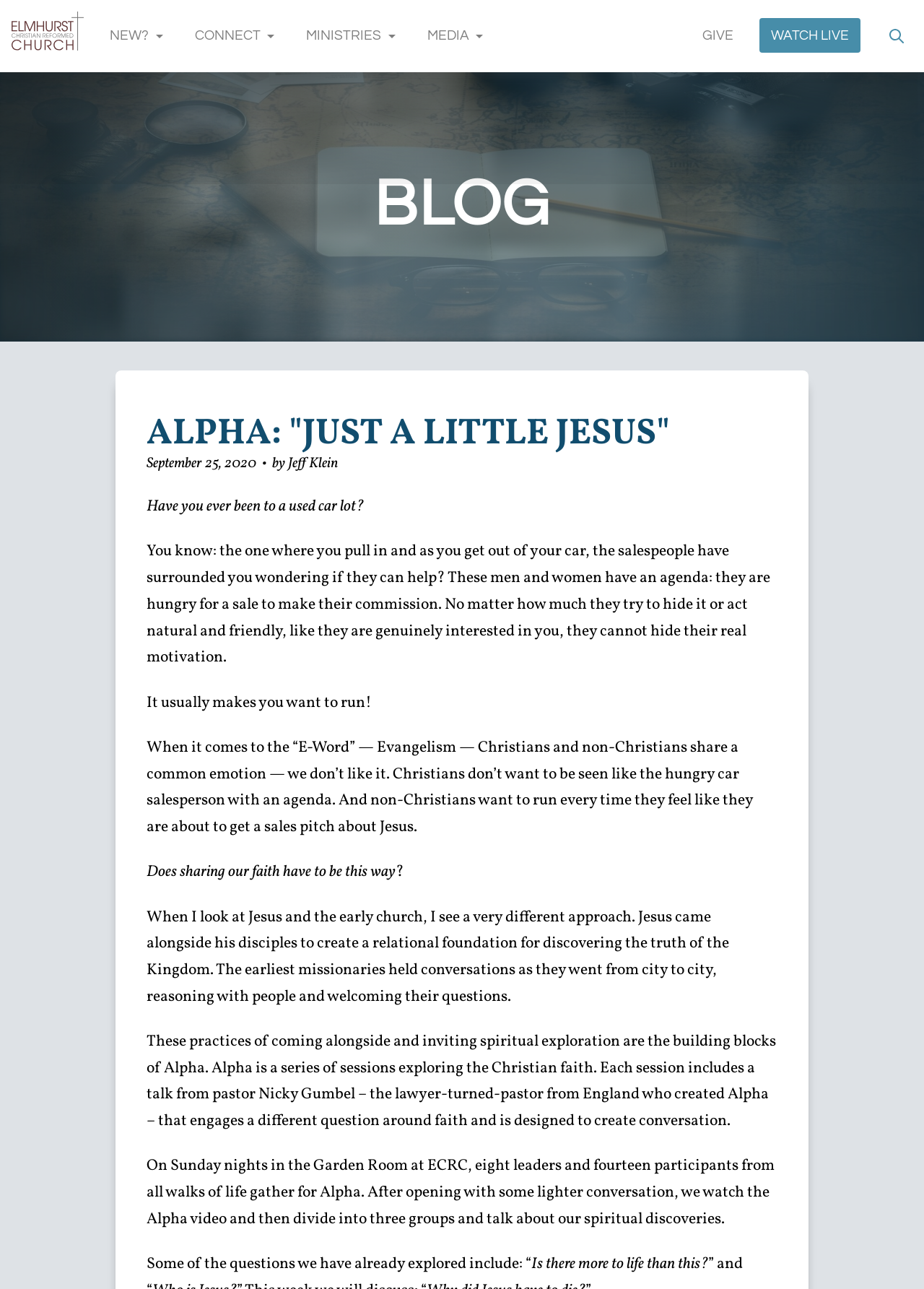How many leaders are involved in the Alpha sessions?
Refer to the image and provide a one-word or short phrase answer.

Eight